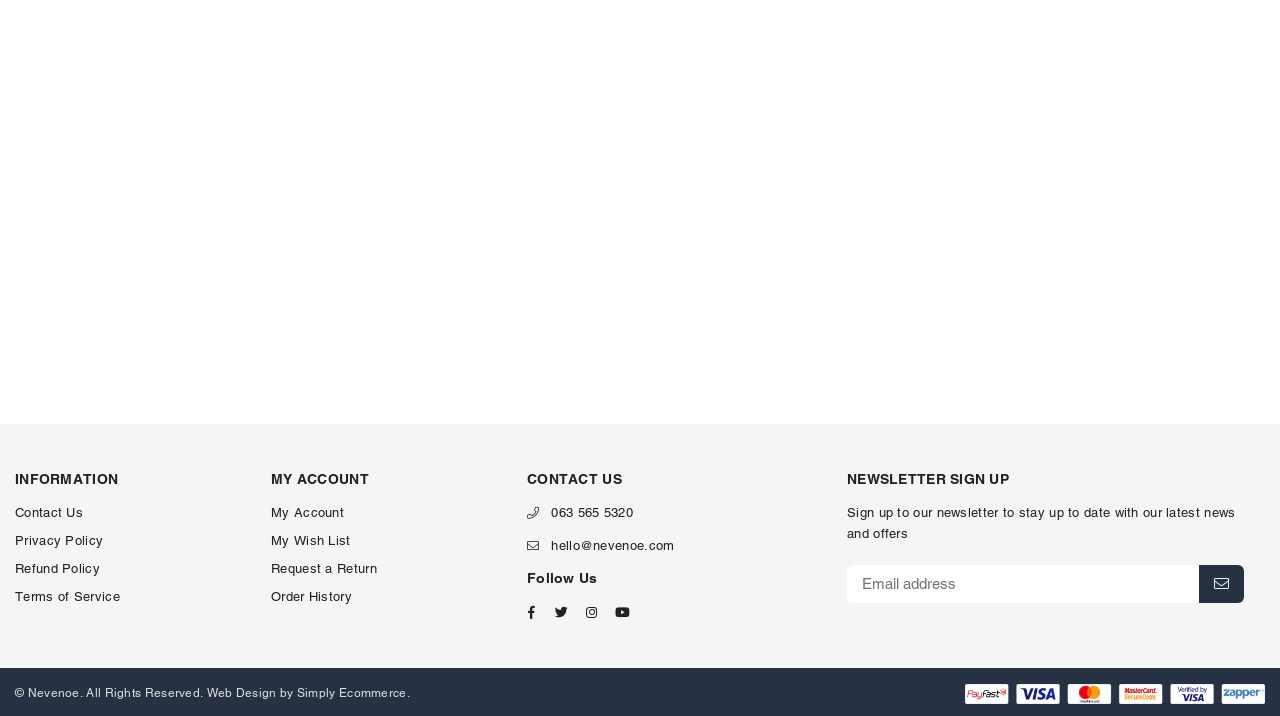Locate the bounding box coordinates of the area that needs to be clicked to fulfill the following instruction: "Contact us via phone". The coordinates should be in the format of four float numbers between 0 and 1, namely [left, top, right, bottom].

[0.431, 0.706, 0.494, 0.727]